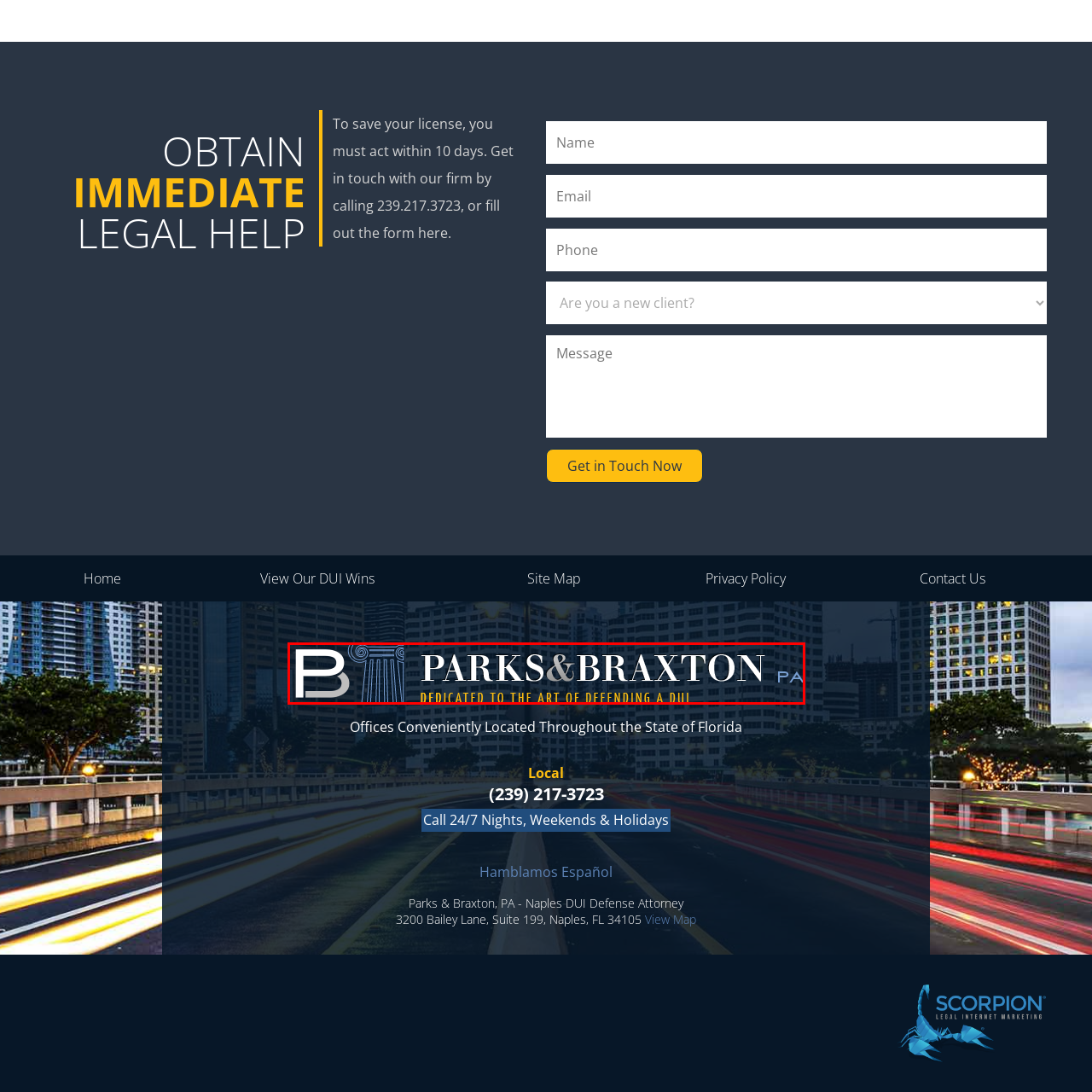What atmosphere does the logo convey?
Inspect the image enclosed by the red bounding box and elaborate on your answer with as much detail as possible based on the visual cues.

The logo is set against a backdrop that suggests a modern and professional atmosphere, reflective of the firm's expertise in handling DUI cases, which aims to convey trust and reliability to potential clients seeking immediate legal help.